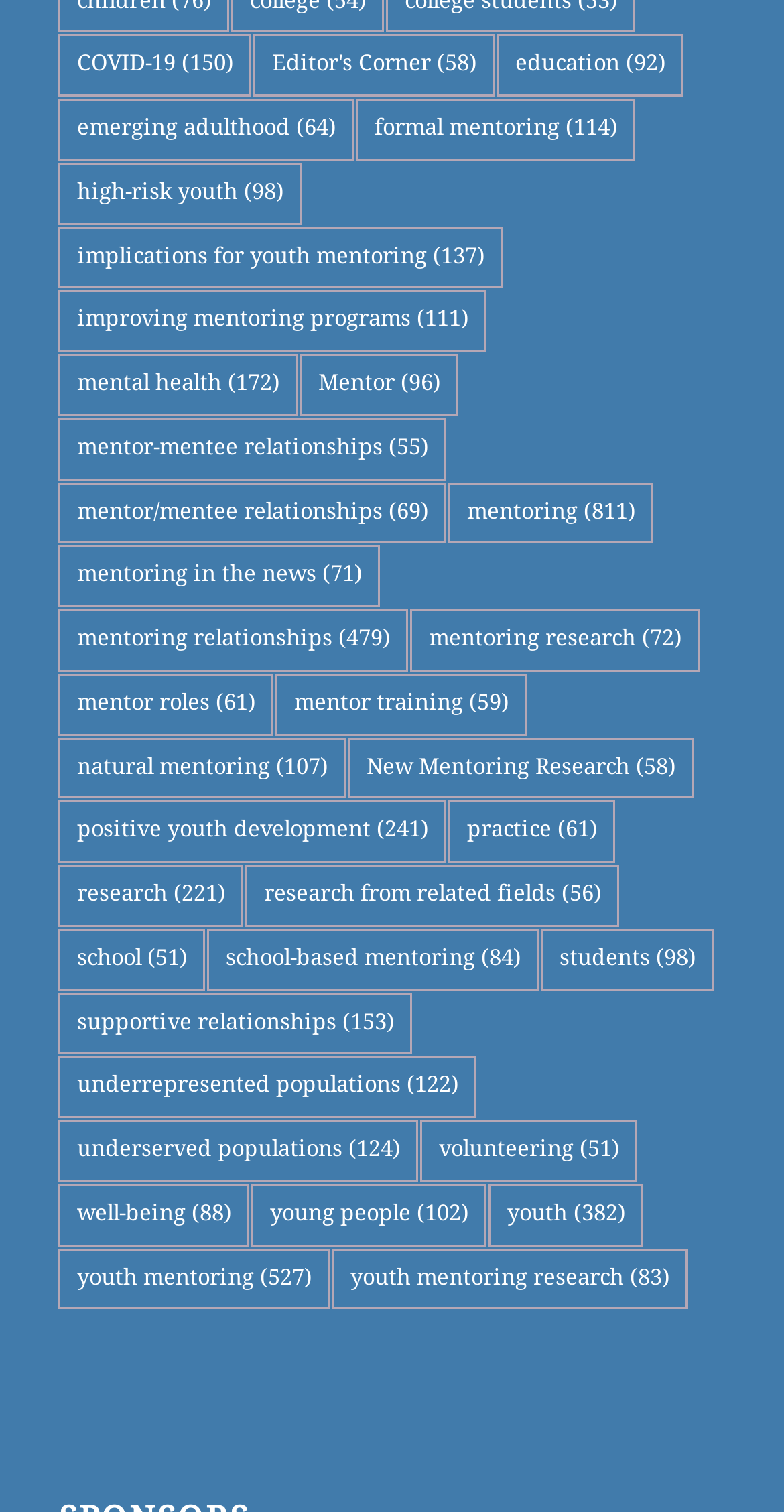Give a short answer to this question using one word or a phrase:
How many links are on this webpage?

181